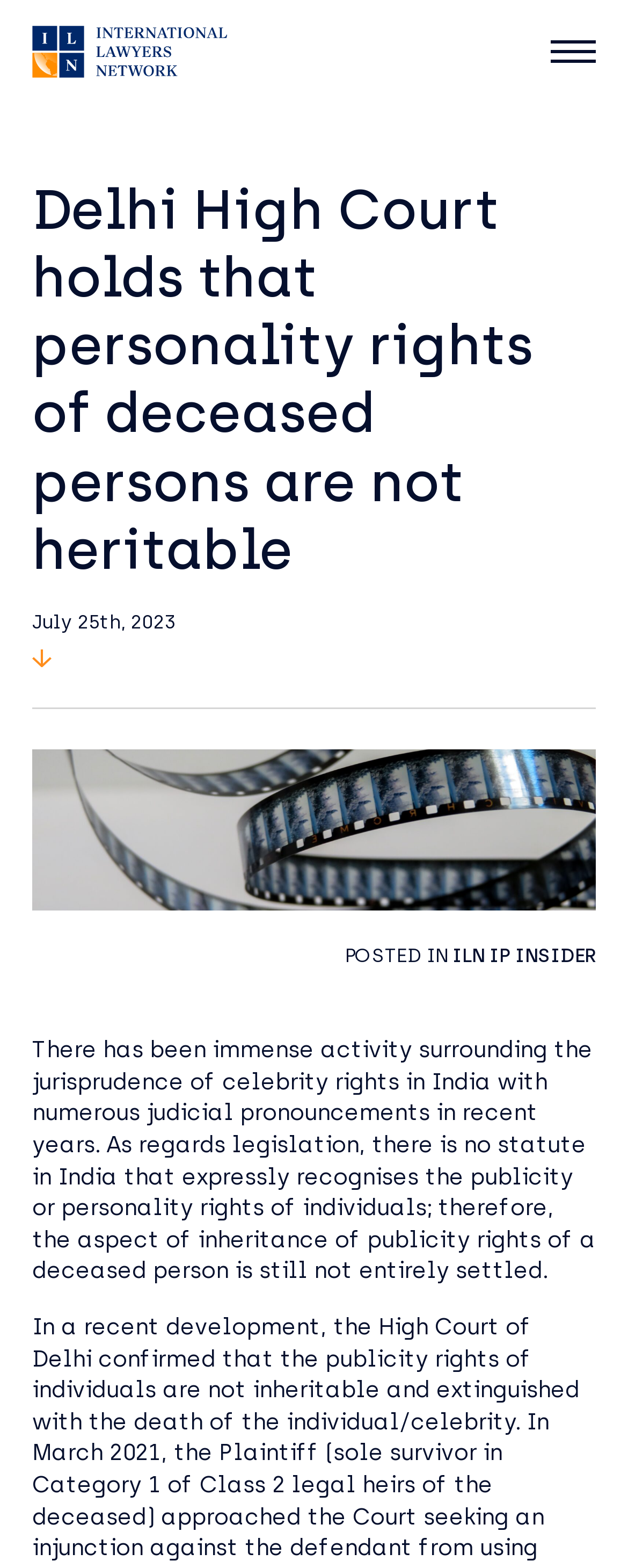What is the orientation of the separator?
We need a detailed and meticulous answer to the question.

I examined the separator element and found that its orientation is specified as 'horizontal' which means it separates the content horizontally.